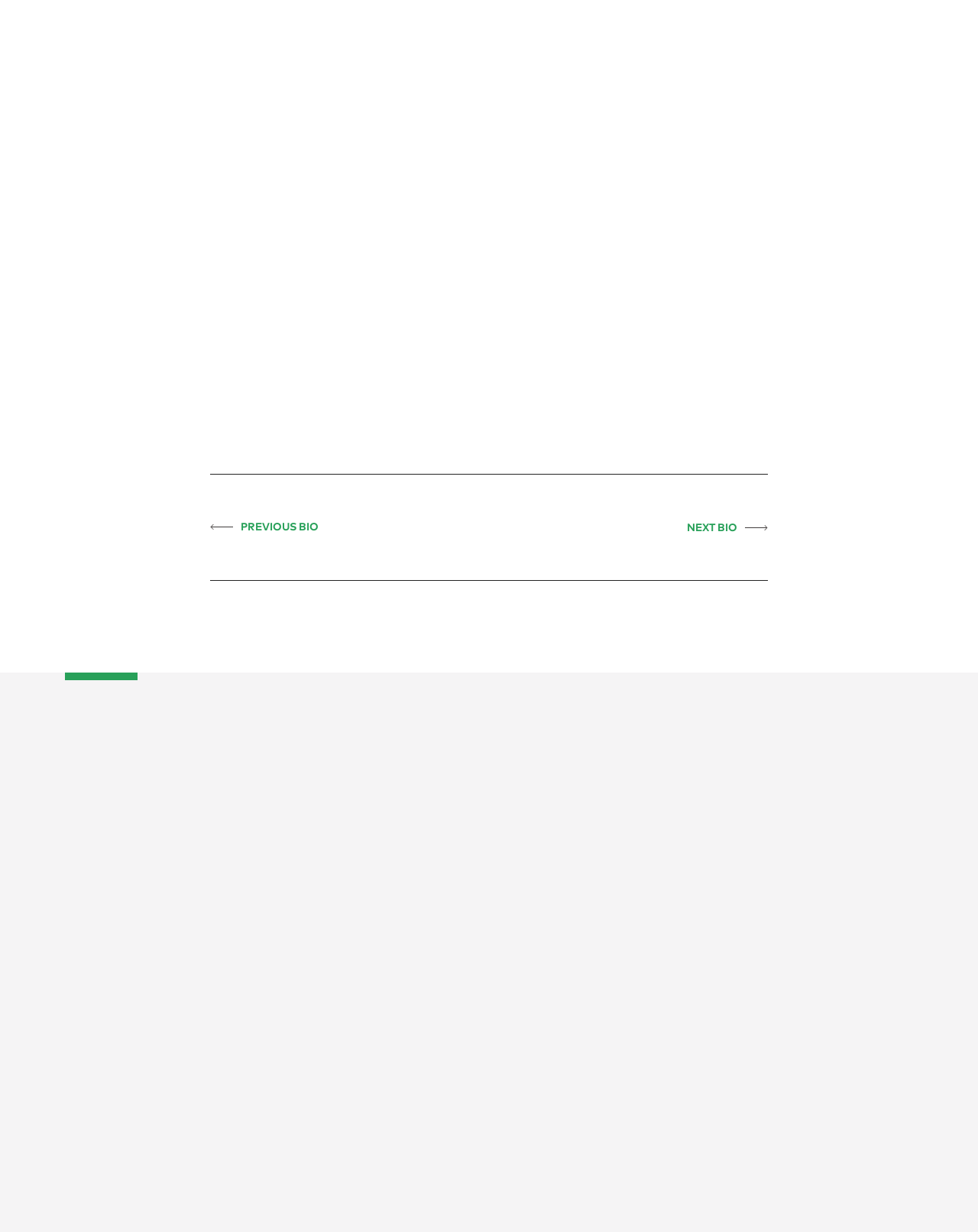What is the last link in the ABOUT US category?
Using the image, provide a concise answer in one word or a short phrase.

Life at Calico